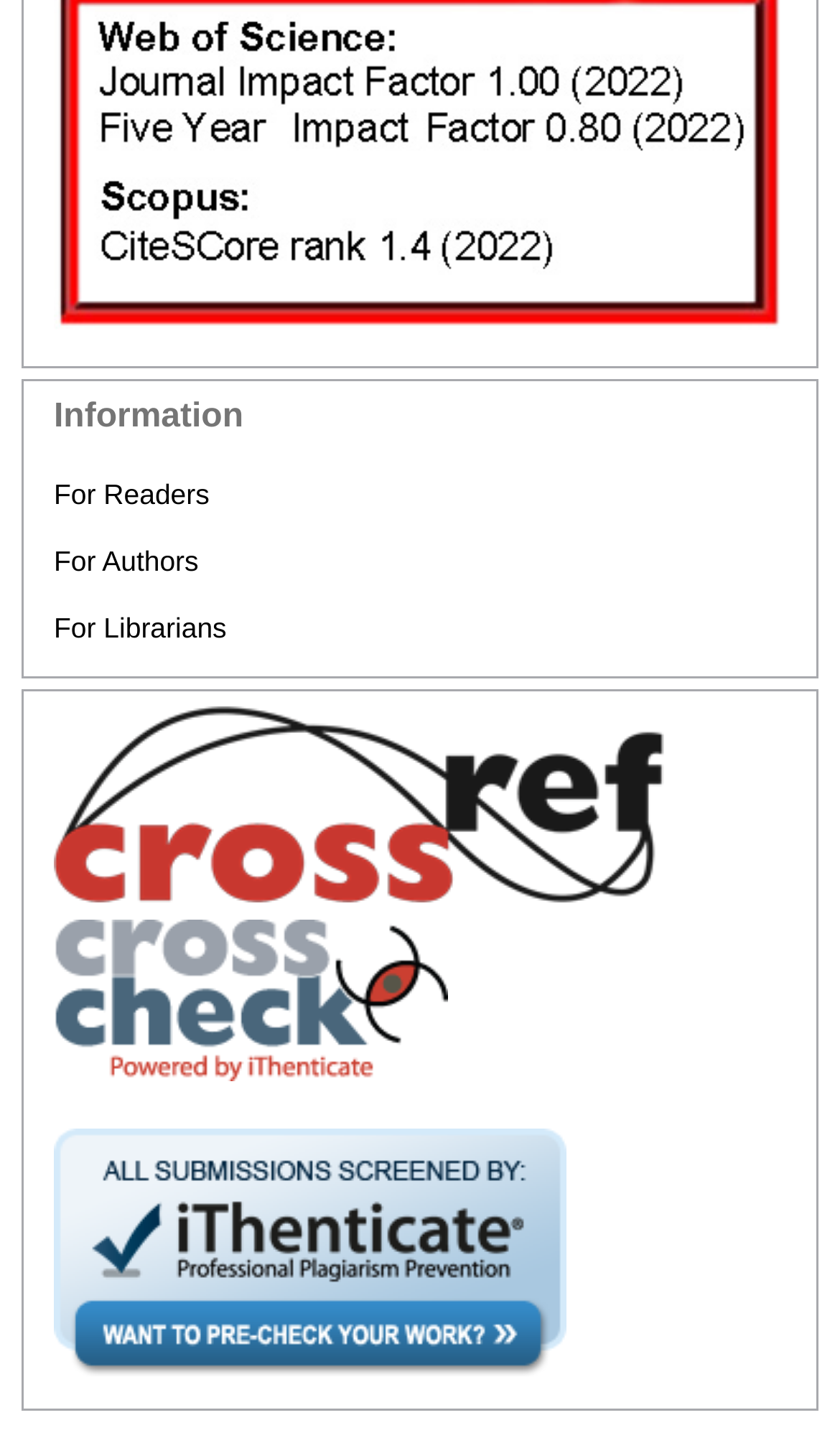How many links are there for different user types?
Based on the content of the image, thoroughly explain and answer the question.

I counted the number of links that are categorized for different user types, which are 'For Readers', 'For Authors', and 'For Librarians', and found that there are 3 links.